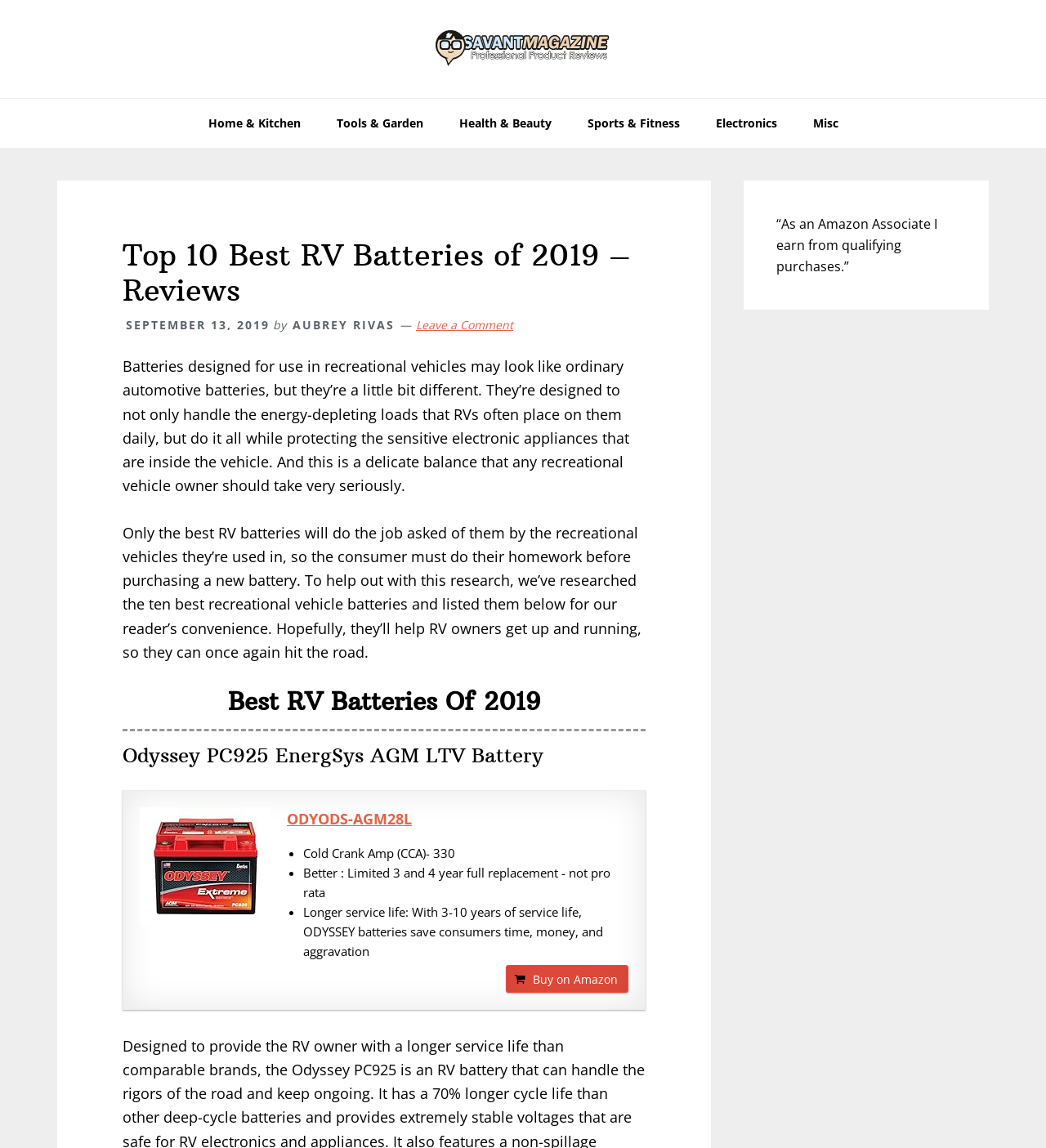Respond with a single word or phrase for the following question: 
How many years of service life do ODYSSEY batteries have?

3-10 years